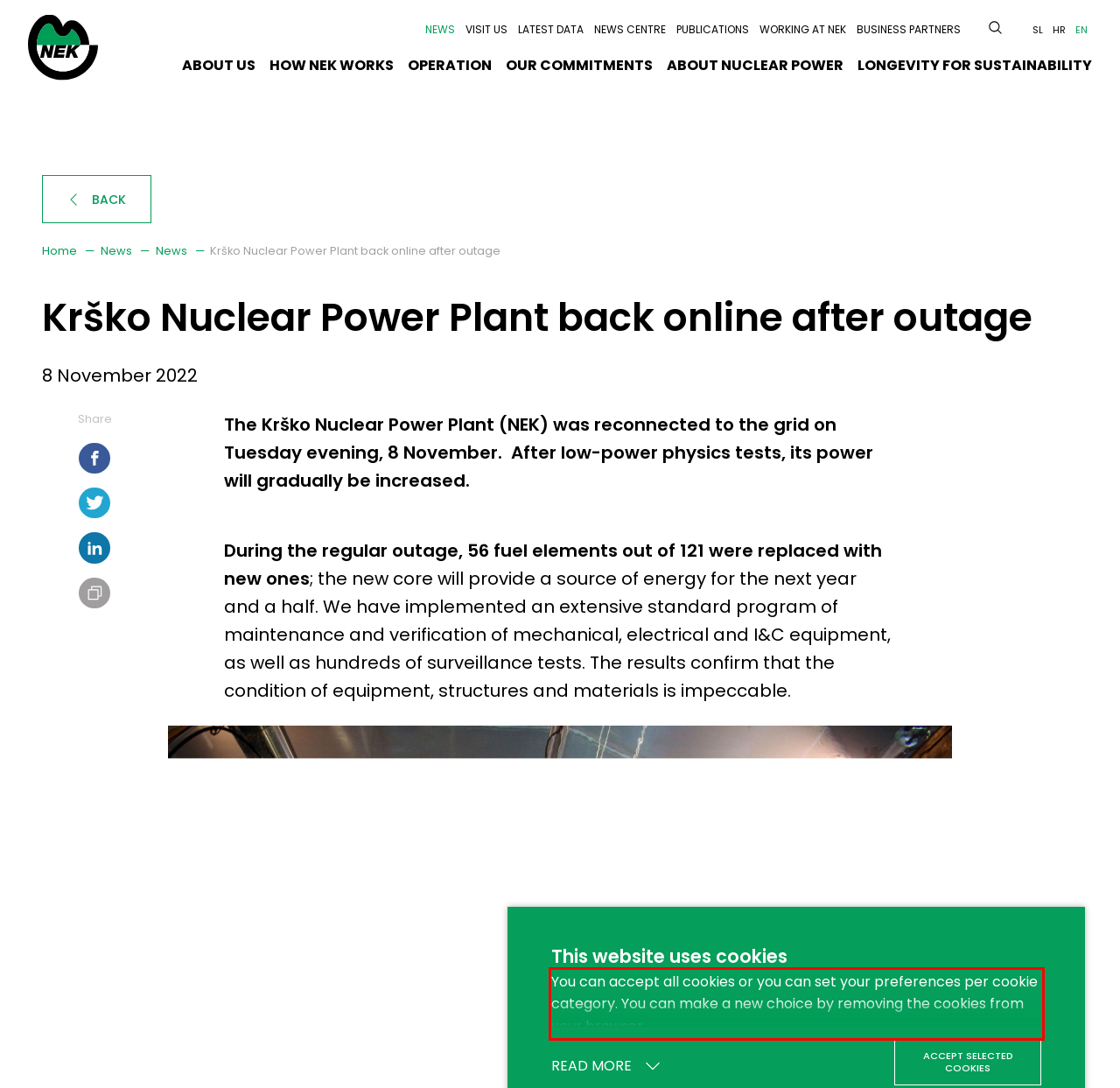Please examine the screenshot of the webpage and read the text present within the red rectangle bounding box.

You can accept all cookies or you can set your preferences per cookie category. You can make a new choice by removing the cookies from your browser.